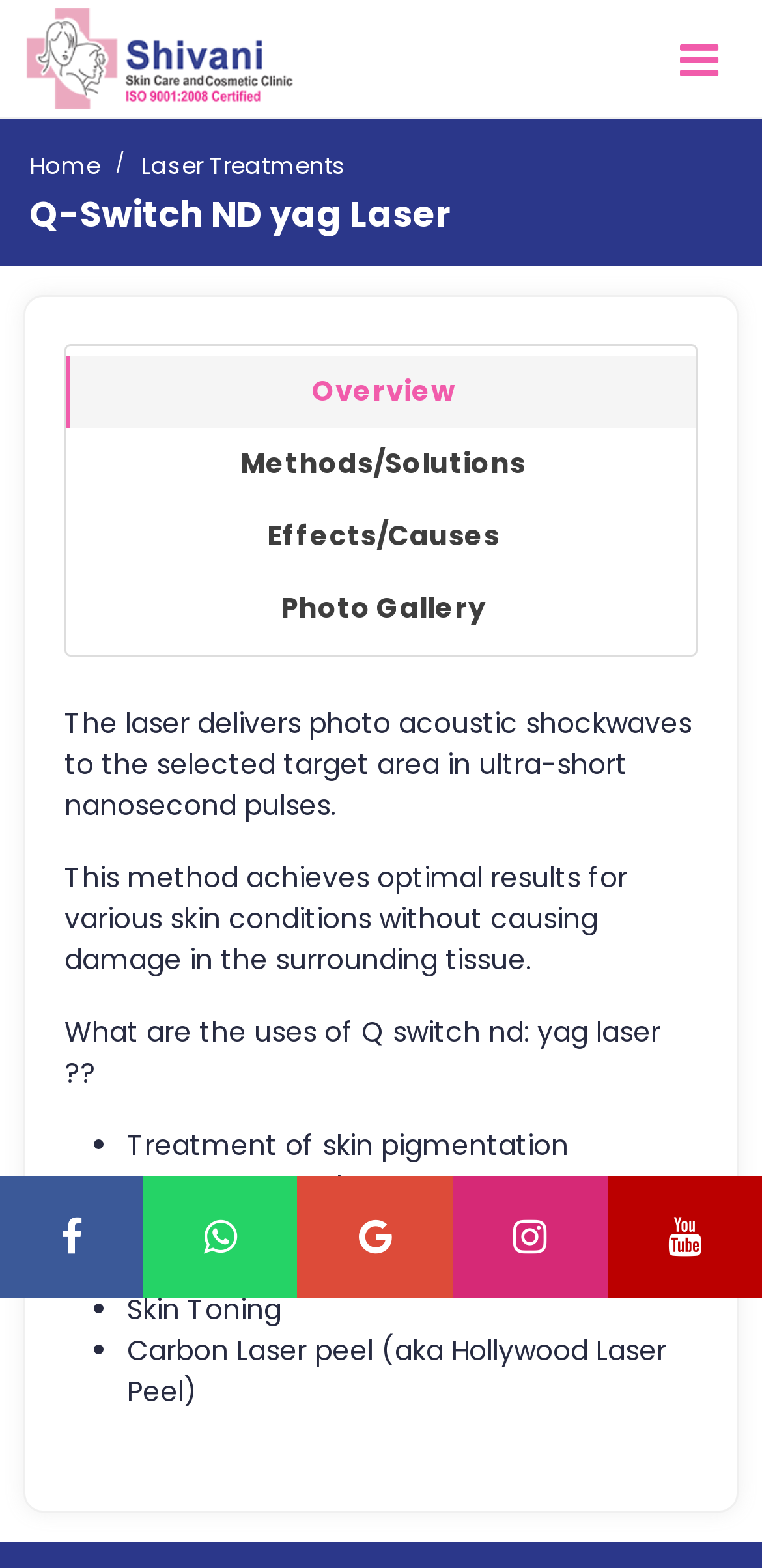Given the description: "Photo Gallery", determine the bounding box coordinates of the UI element. The coordinates should be formatted as four float numbers between 0 and 1, [left, top, right, bottom].

[0.087, 0.365, 0.913, 0.411]